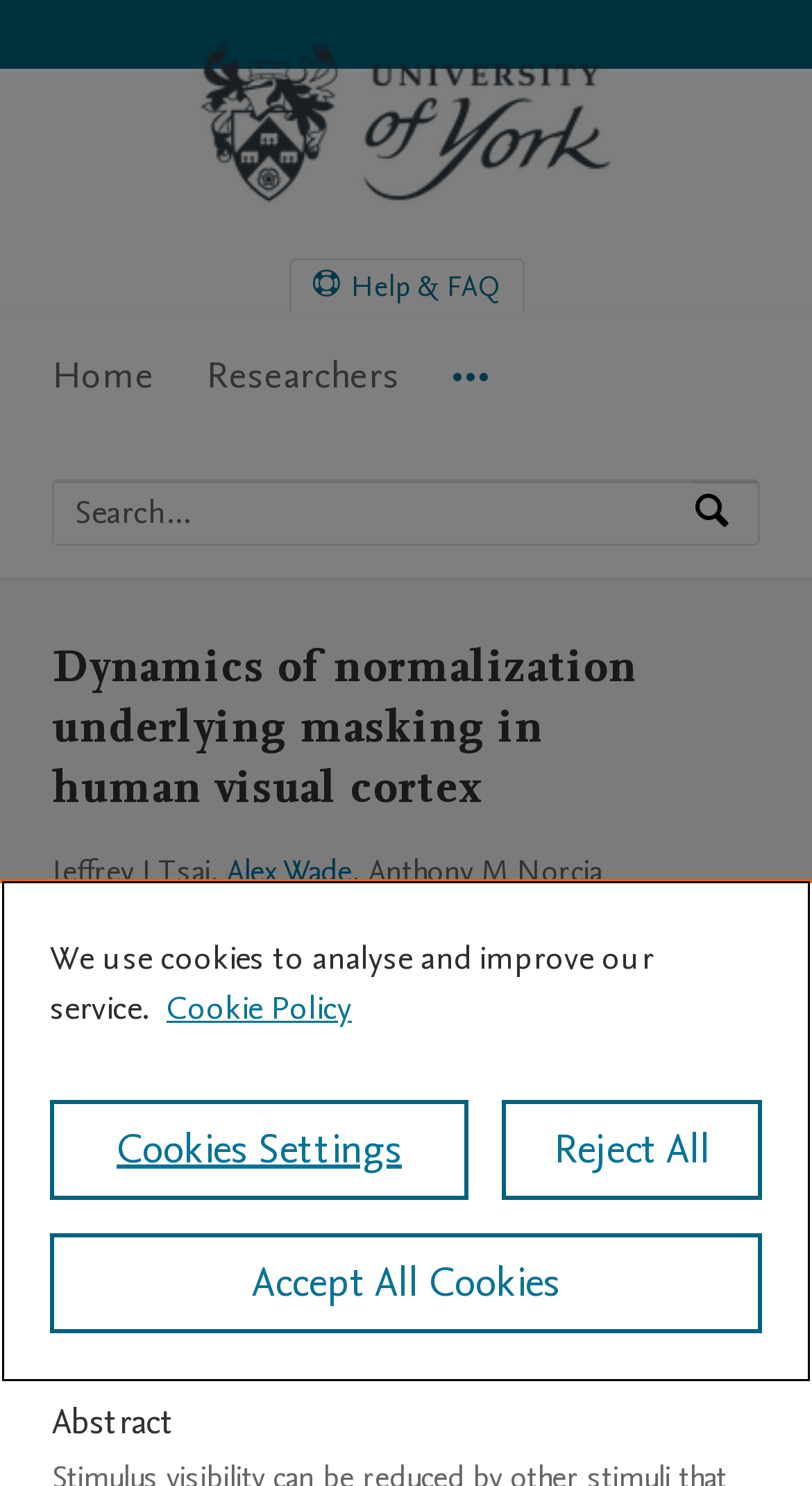Based on the image, please respond to the question with as much detail as possible:
What type of research output is this?

I looked at the static text elements and found the text 'Contribution to journal' and then 'Article', which indicates that this is a research output of type 'Article'.